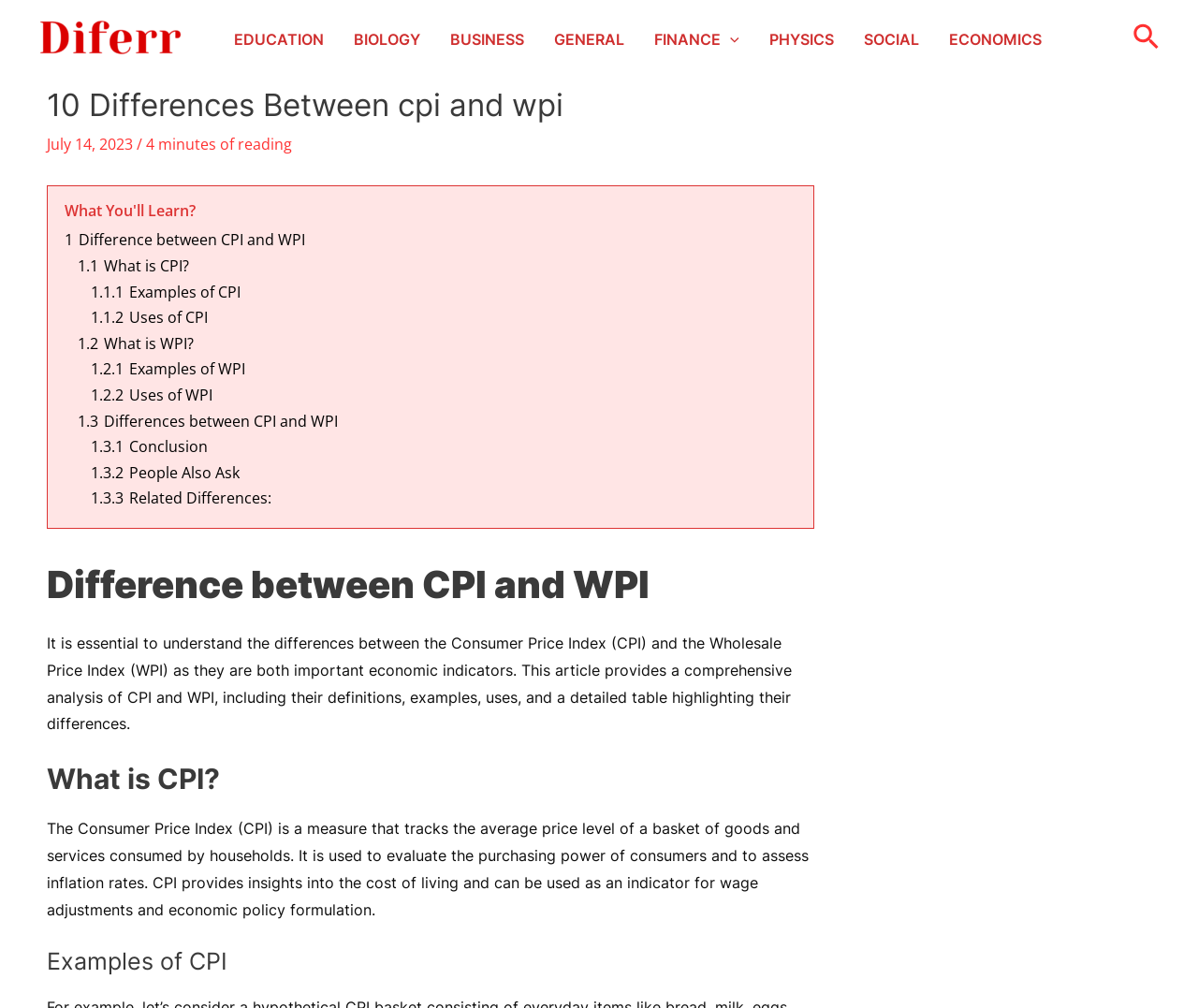Please identify the bounding box coordinates of the element on the webpage that should be clicked to follow this instruction: "Search for something". The bounding box coordinates should be given as four float numbers between 0 and 1, formatted as [left, top, right, bottom].

[0.946, 0.019, 0.969, 0.058]